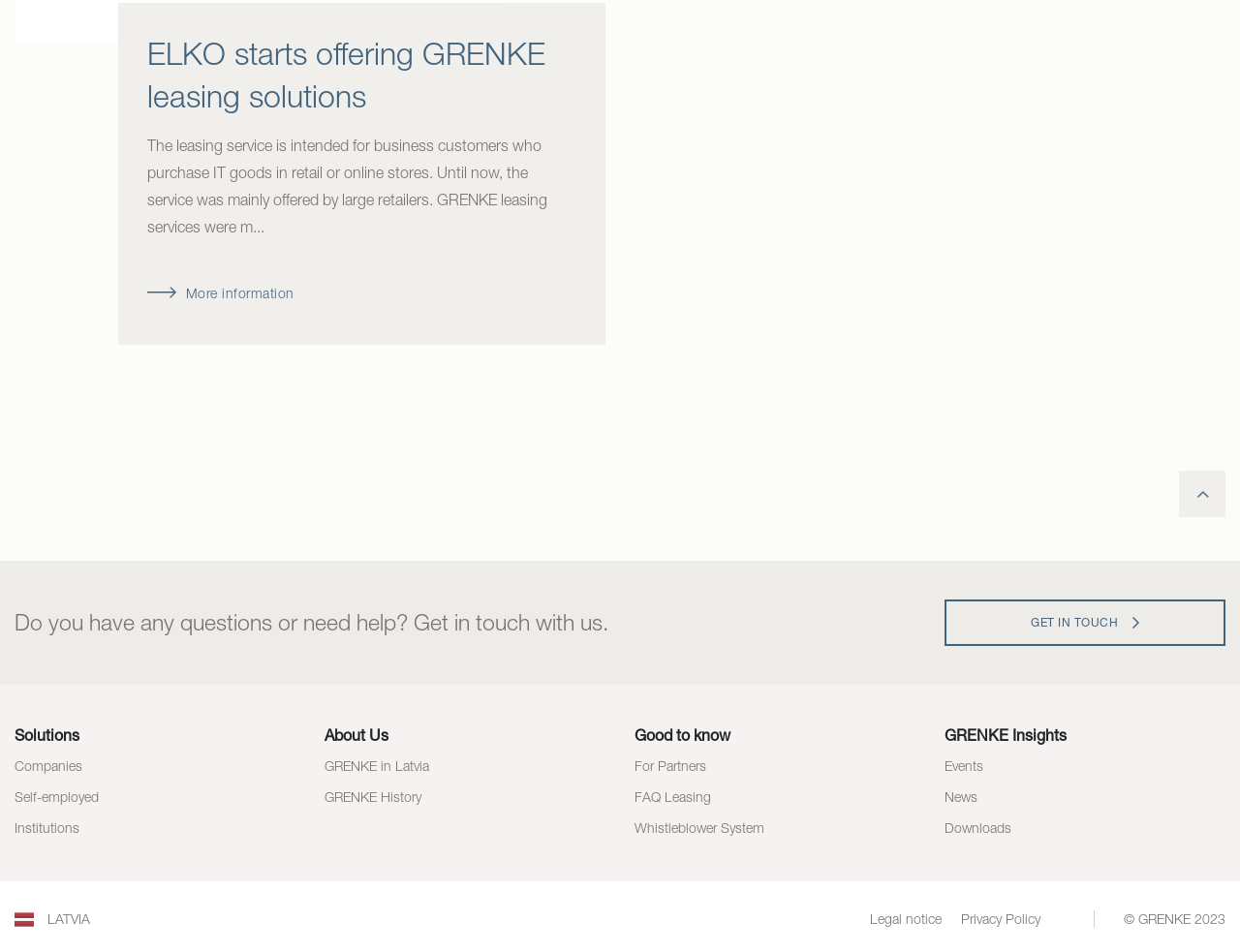What type of information can be found in the 'GRENKE Insights' section?
Look at the image and answer the question with a single word or phrase.

Events, News, Downloads